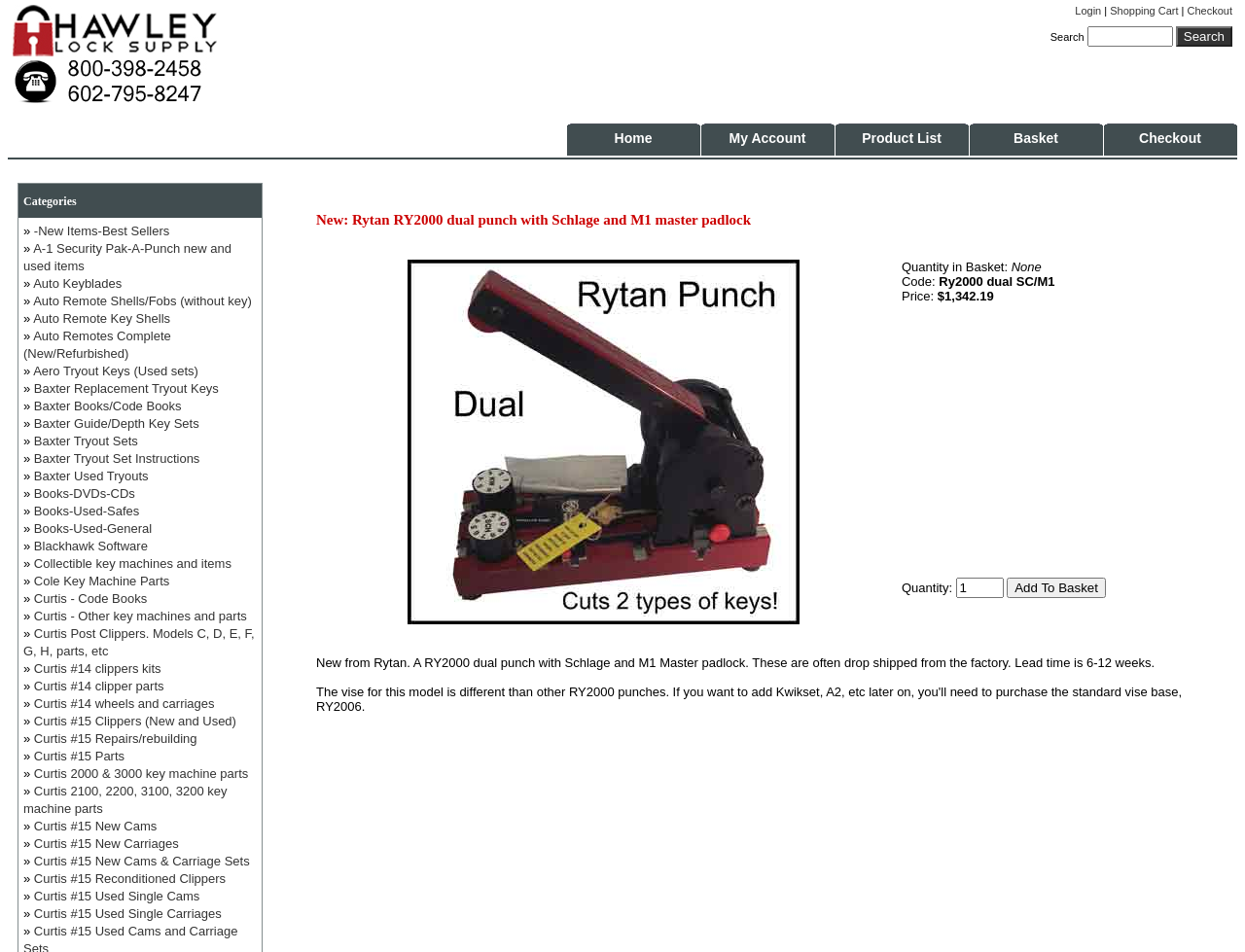Detail the features and information presented on the webpage.

The webpage is for Hawley Lock Supply, a company that sells lock-related products. At the top of the page, there is a navigation bar with links to "Login", "Shopping Cart", "Checkout", and "Search". Below the navigation bar, there is a secondary navigation bar with links to "Home", "My Account", "Product List", "Basket", and "Checkout".

On the left side of the page, there is a categories section with a heading "Categories". This section contains a long list of links to various categories of products, including "New Items", "Best Sellers", "A-1 Security Pak", "Auto Keyblades", and many others. Each category link is listed in a vertical column, with some categories having sub-links or descriptions.

The rest of the page is empty, with no visible content or images. The focus of the page appears to be on providing easy access to the various product categories and navigation links.